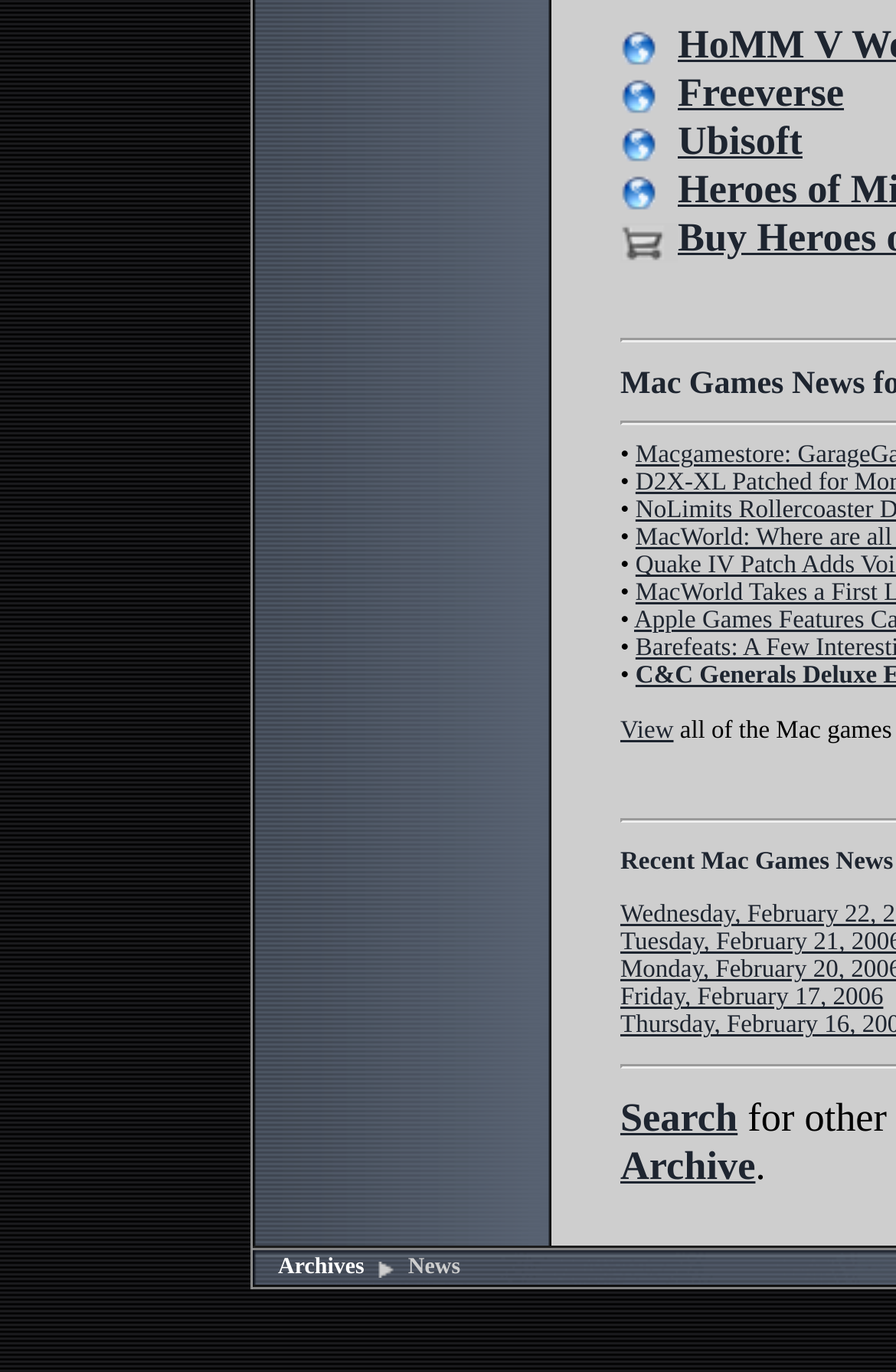Give a one-word or one-phrase response to the question: 
How many images are there at the top of the webpage?

4